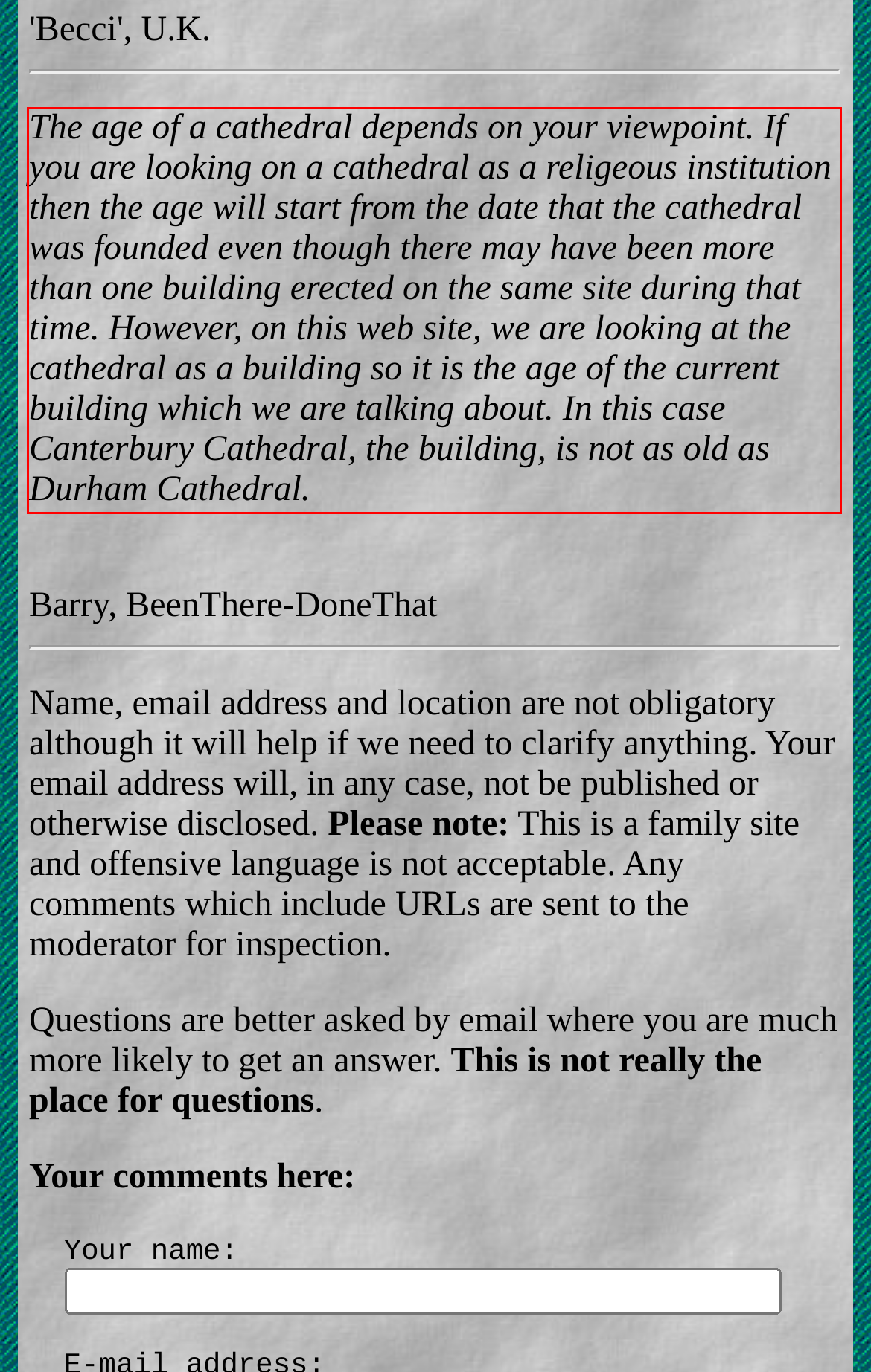You are given a screenshot of a webpage with a UI element highlighted by a red bounding box. Please perform OCR on the text content within this red bounding box.

The age of a cathedral depends on your viewpoint. If you are looking on a cathedral as a religeous institution then the age will start from the date that the cathedral was founded even though there may have been more than one building erected on the same site during that time. However, on this web site, we are looking at the cathedral as a building so it is the age of the current building which we are talking about. In this case Canterbury Cathedral, the building, is not as old as Durham Cathedral.